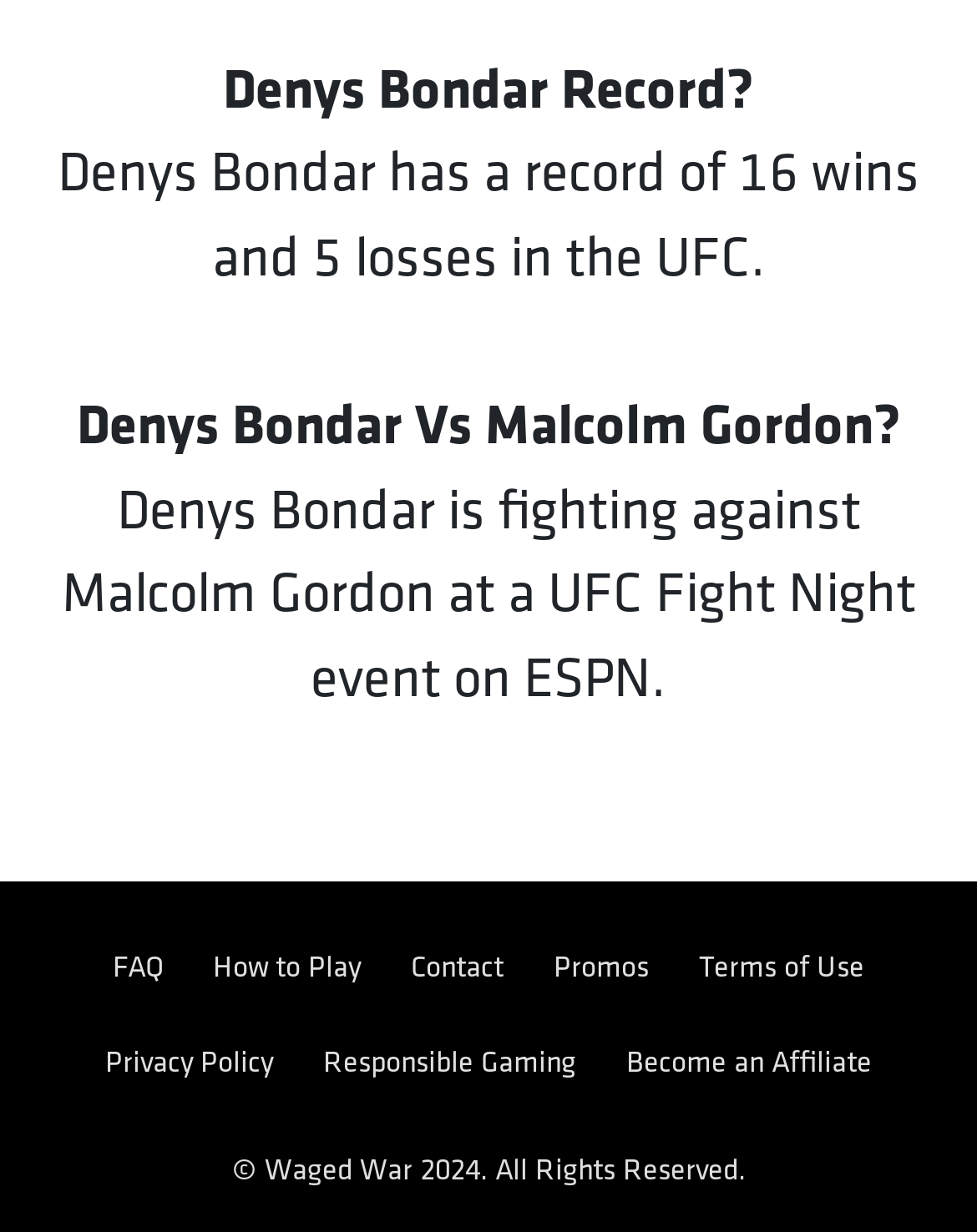Please specify the bounding box coordinates of the clickable region to carry out the following instruction: "Click Terms of Use". The coordinates should be four float numbers between 0 and 1, in the format [left, top, right, bottom].

[0.715, 0.774, 0.885, 0.797]